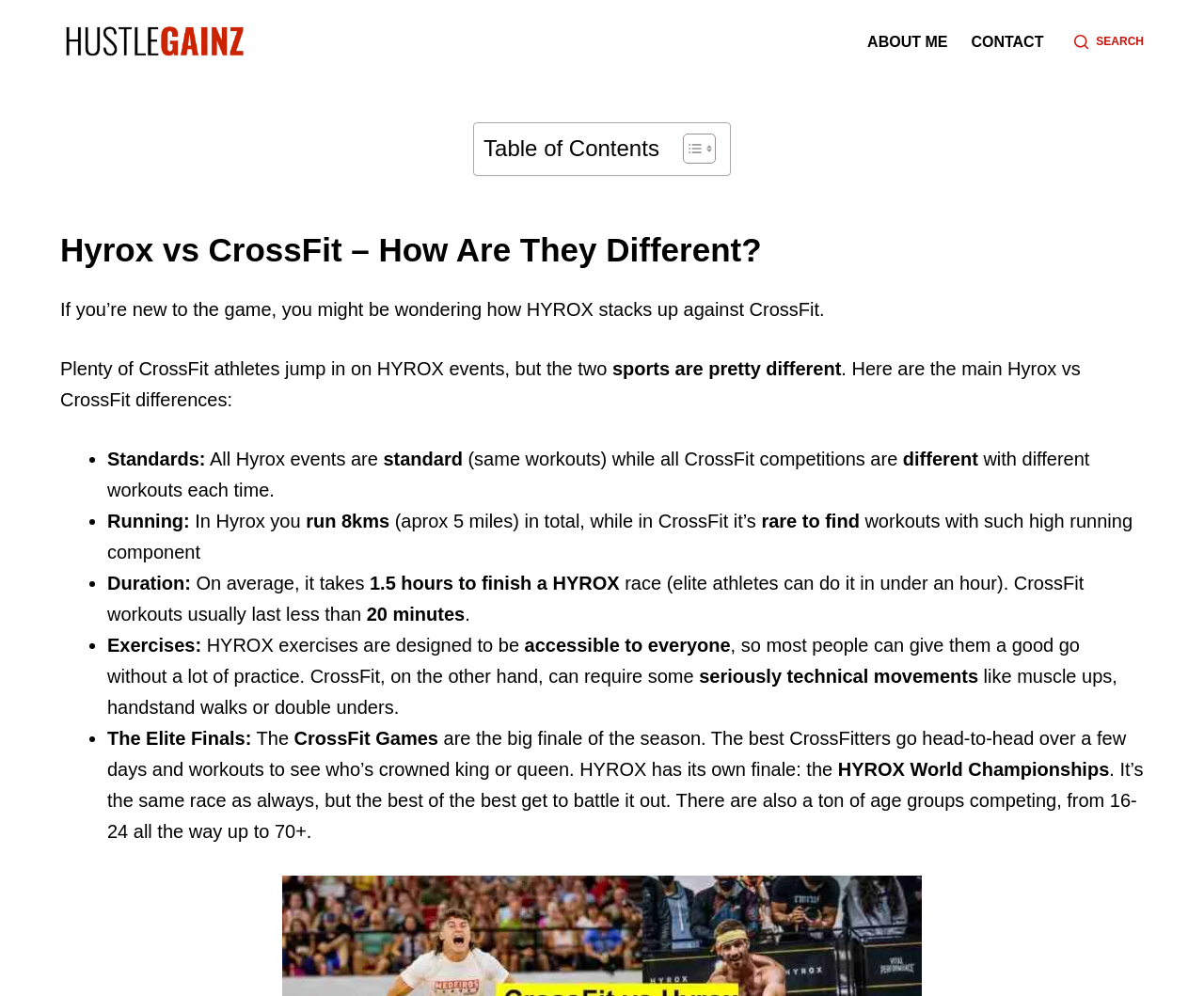What is the name of the finale of the CrossFit season?
Identify the answer in the screenshot and reply with a single word or phrase.

CrossFit Games